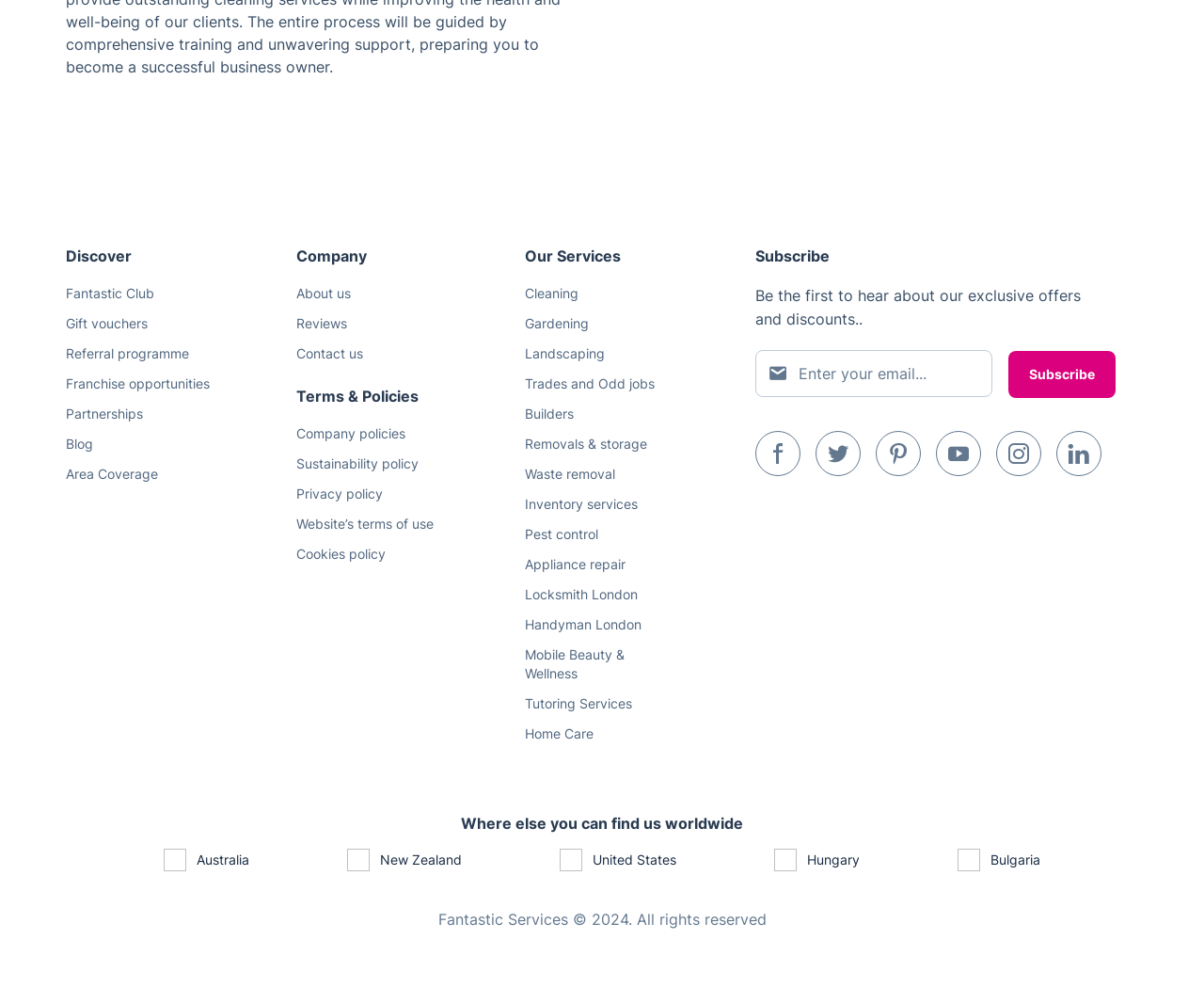Please determine the bounding box coordinates of the area that needs to be clicked to complete this task: 'Follow on Facebook'. The coordinates must be four float numbers between 0 and 1, formatted as [left, top, right, bottom].

[0.627, 0.436, 0.664, 0.482]